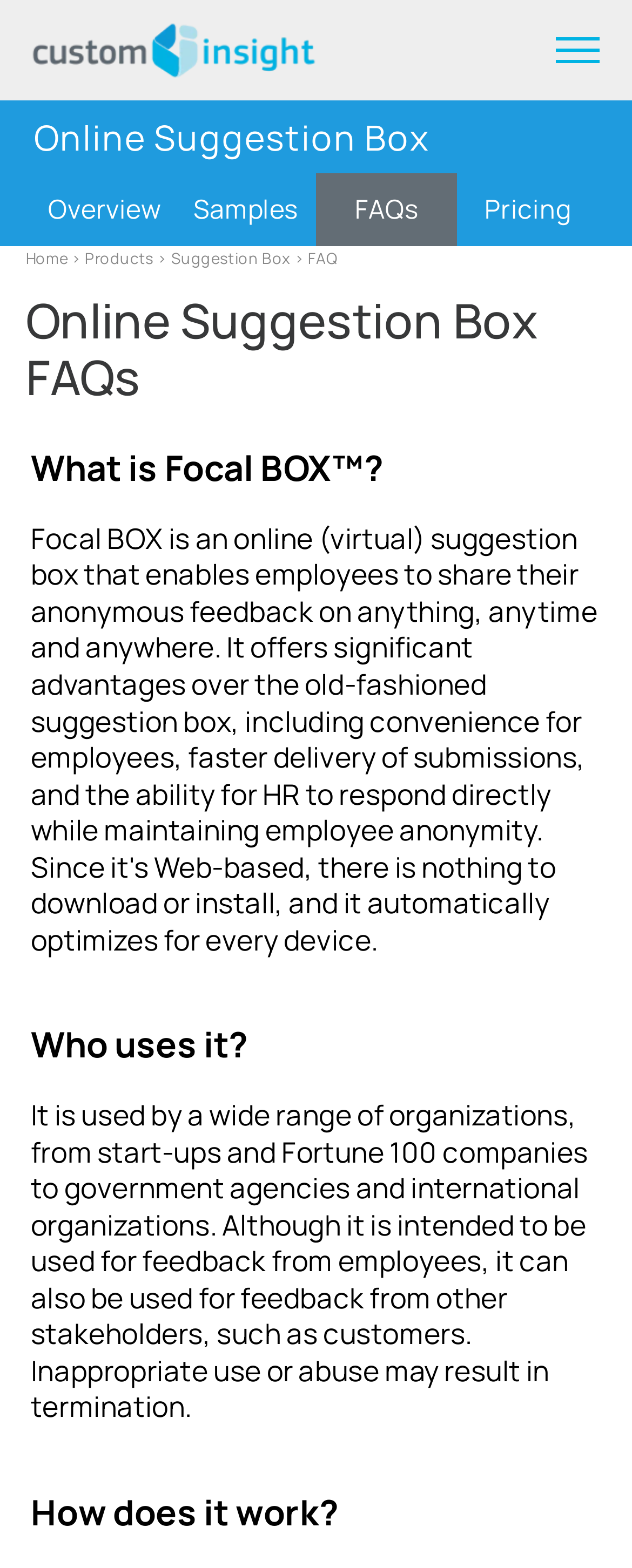What is the purpose of the online suggestion box?
Answer the question in as much detail as possible.

I inferred the answer by understanding the context of the webpage, which is about an online employee suggestion box, and the meta description that mentions improving engagement.